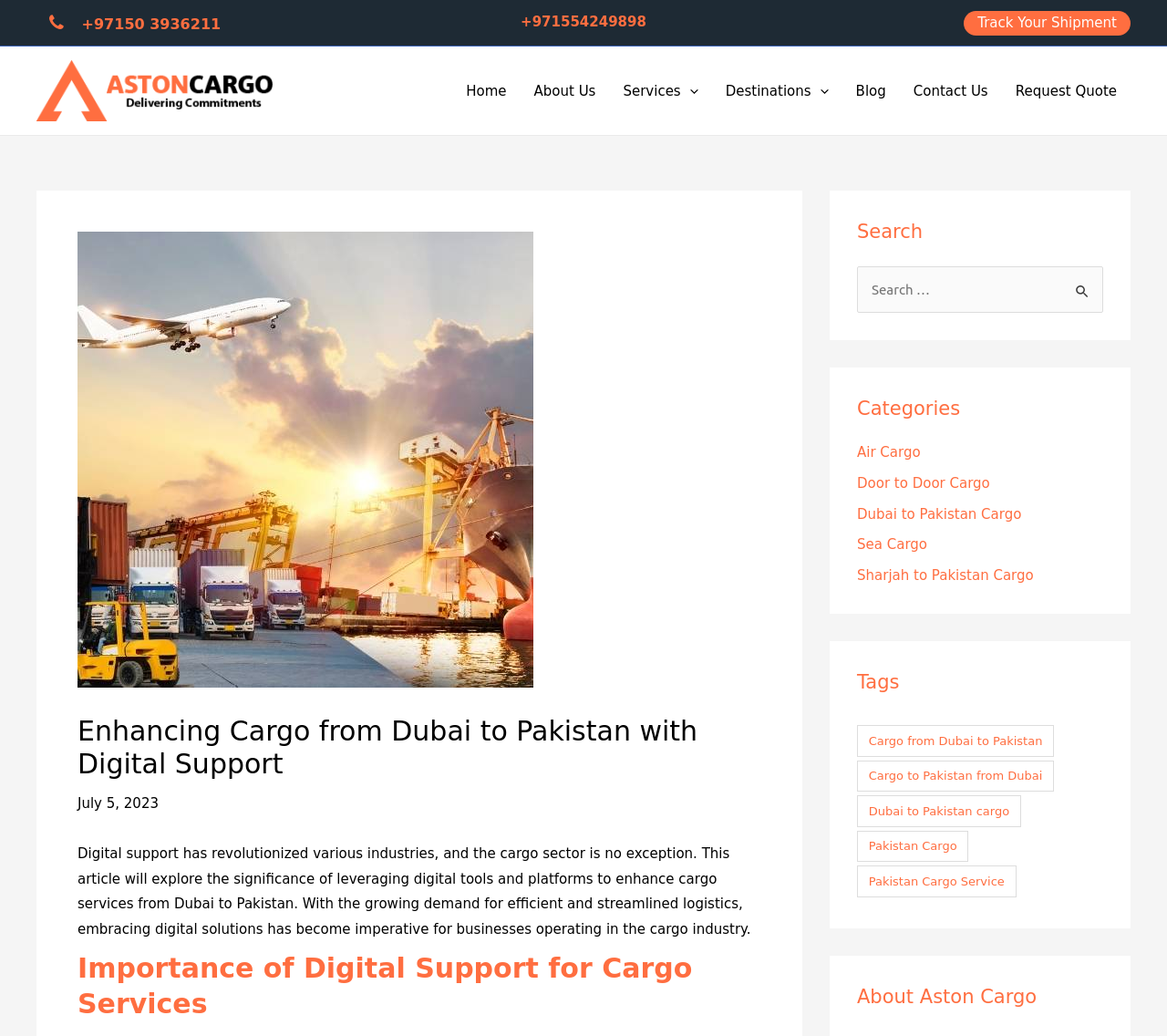Show me the bounding box coordinates of the clickable region to achieve the task as per the instruction: "Track your shipment".

[0.826, 0.01, 0.969, 0.034]